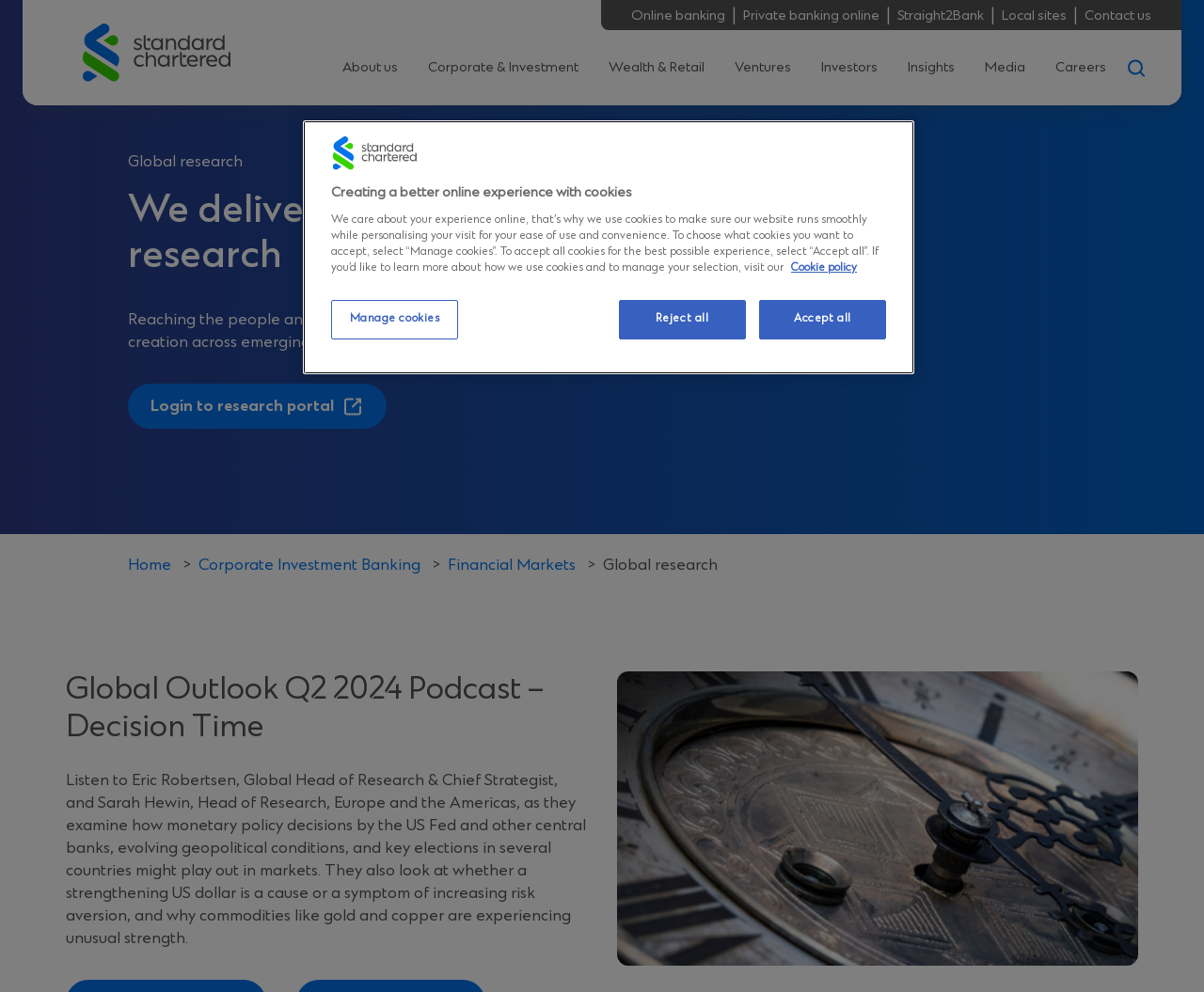Determine the bounding box coordinates of the clickable element to achieve the following action: 'Go to Online banking'. Provide the coordinates as four float values between 0 and 1, formatted as [left, top, right, bottom].

[0.524, 0.008, 0.602, 0.025]